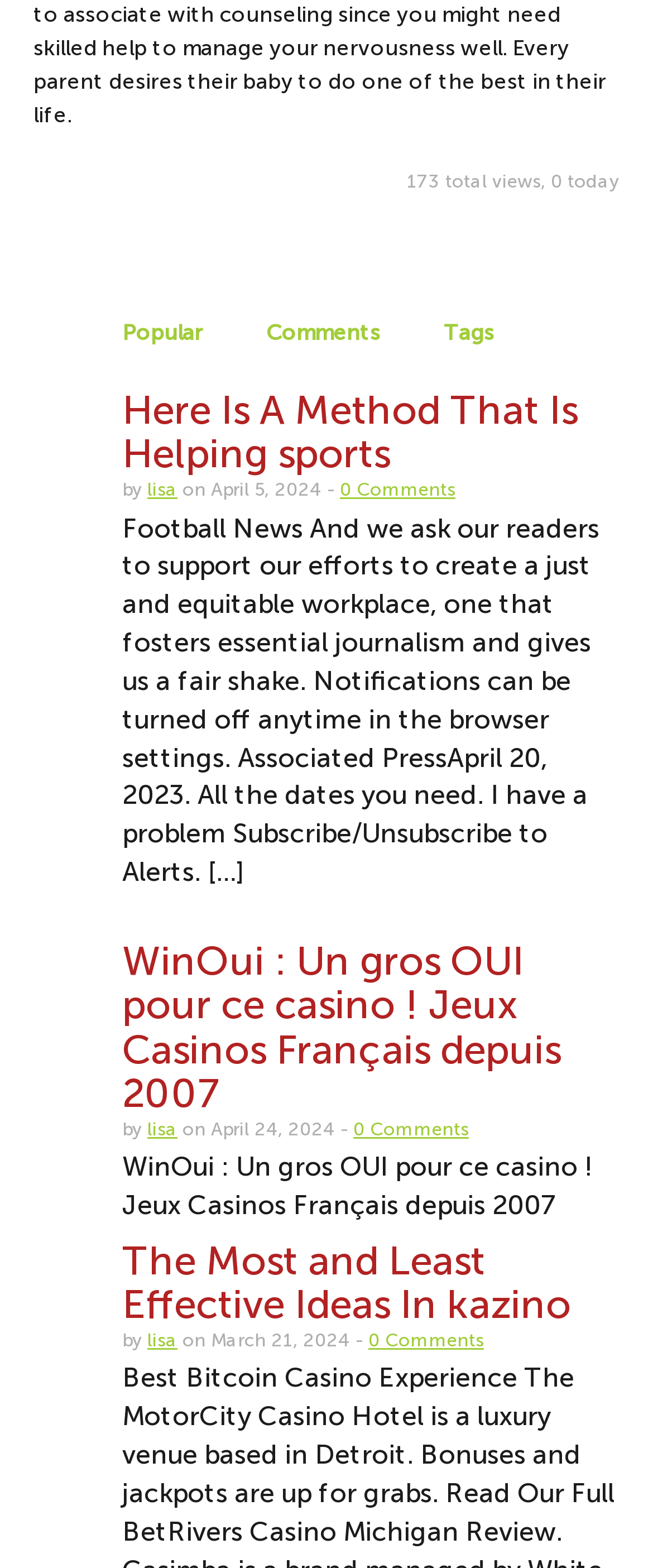Please give a short response to the question using one word or a phrase:
What is the date of the third article?

March 21, 2024